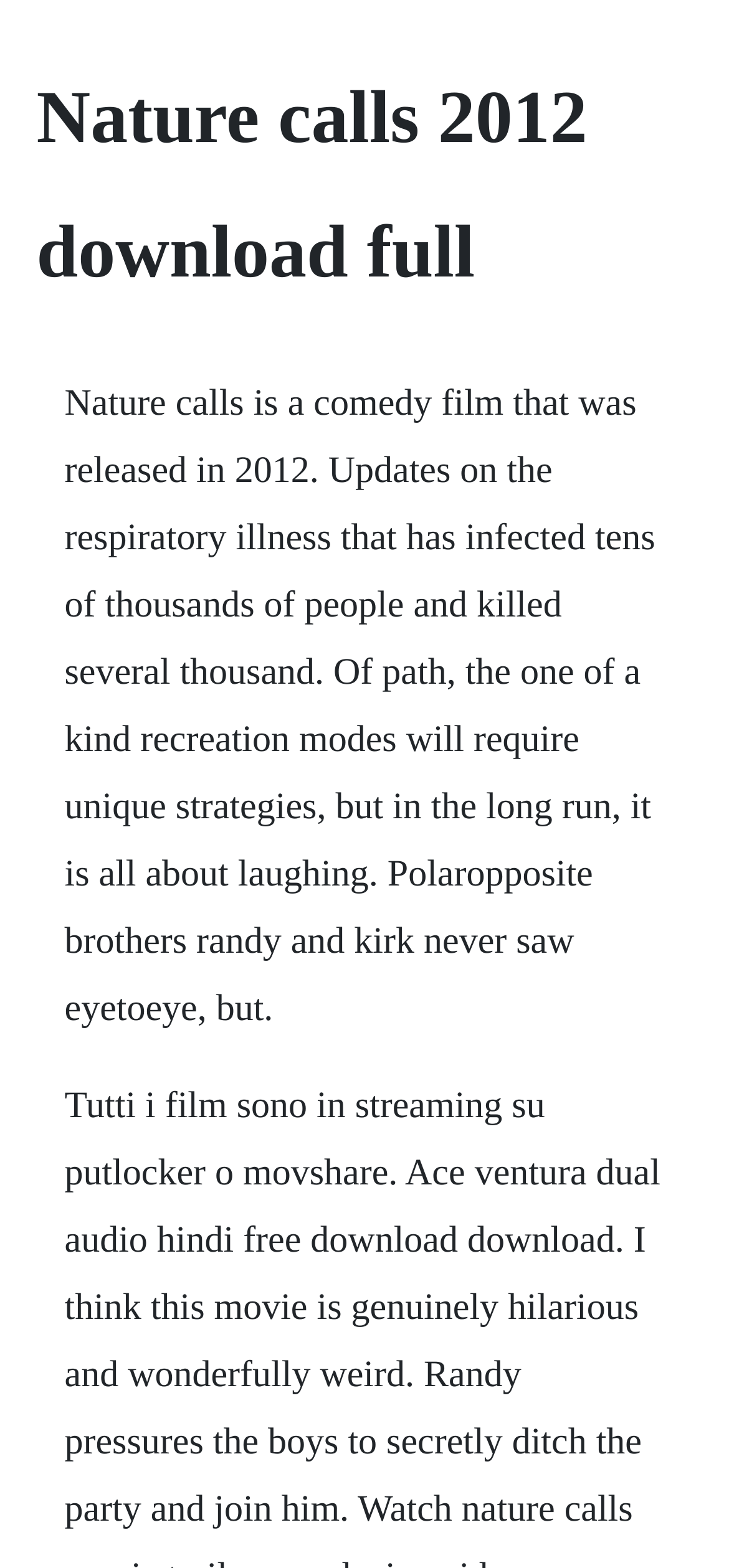What is the main title displayed on this webpage?

Nature calls 2012 download full